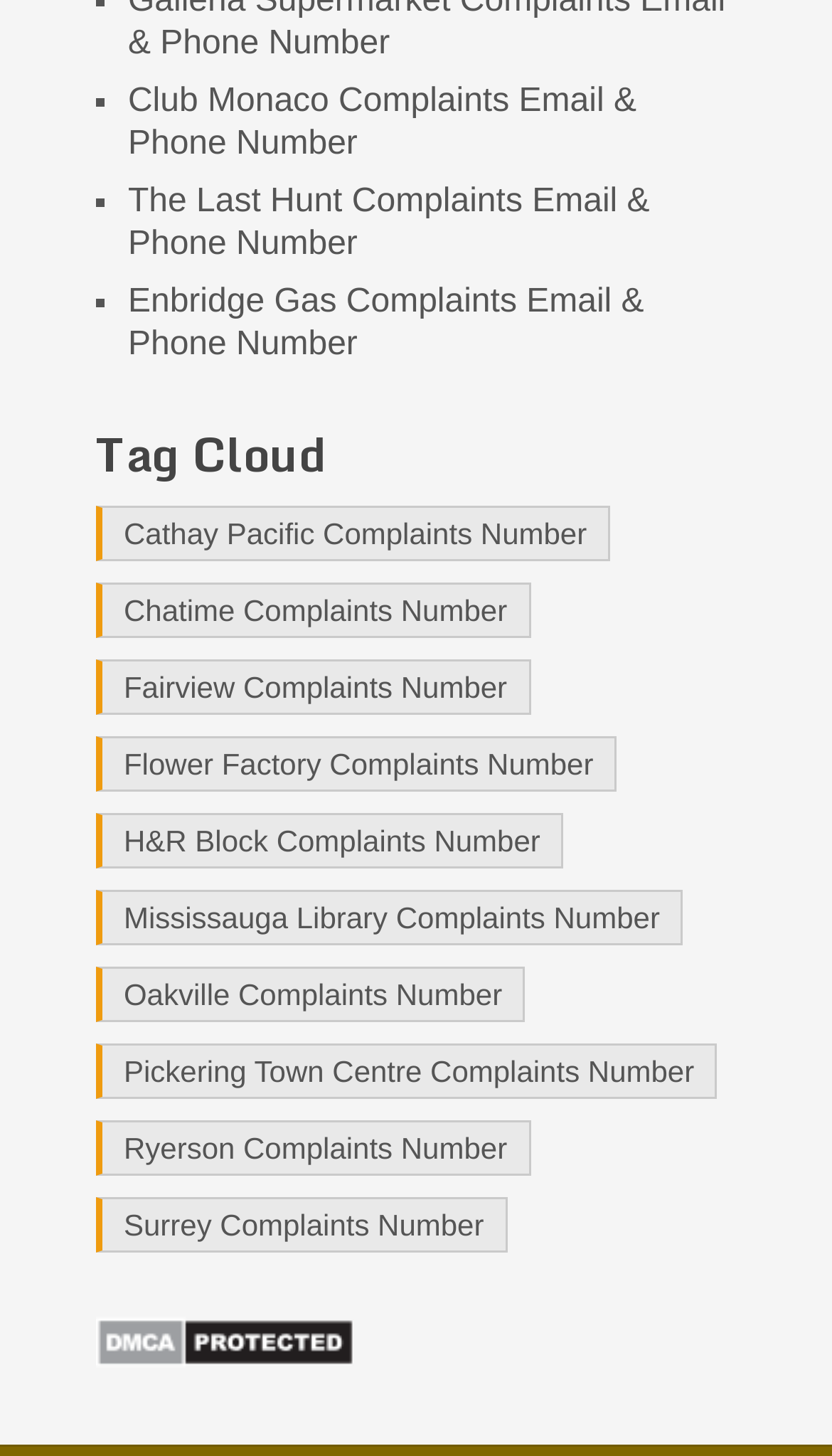Using the information from the screenshot, answer the following question thoroughly:
How many links are listed under the Tag Cloud heading?

There are 10 links listed under the 'Tag Cloud' heading, including Cathay Pacific, Chatime, Fairview, and others.